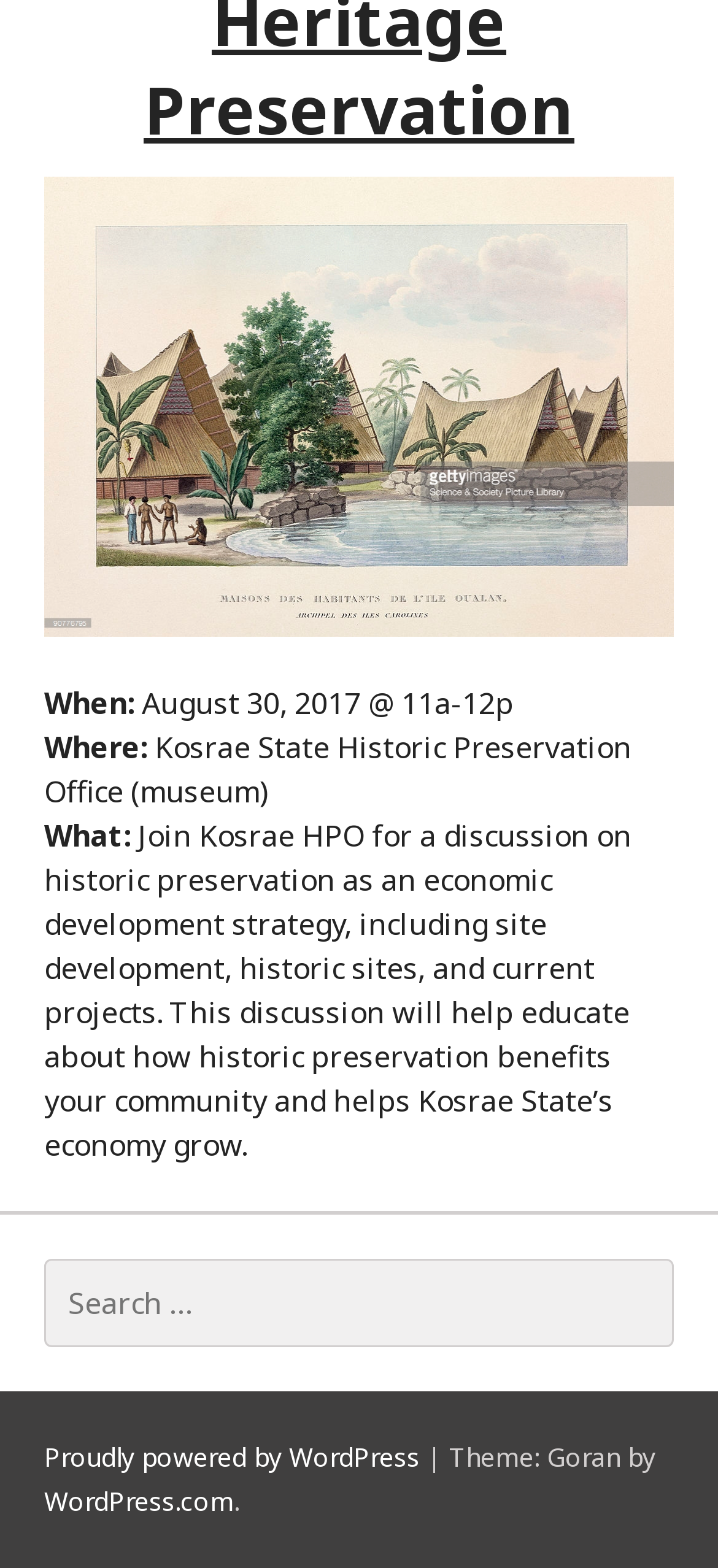Based on the provided description, "WordPress.com", find the bounding box of the corresponding UI element in the screenshot.

[0.062, 0.946, 0.326, 0.969]